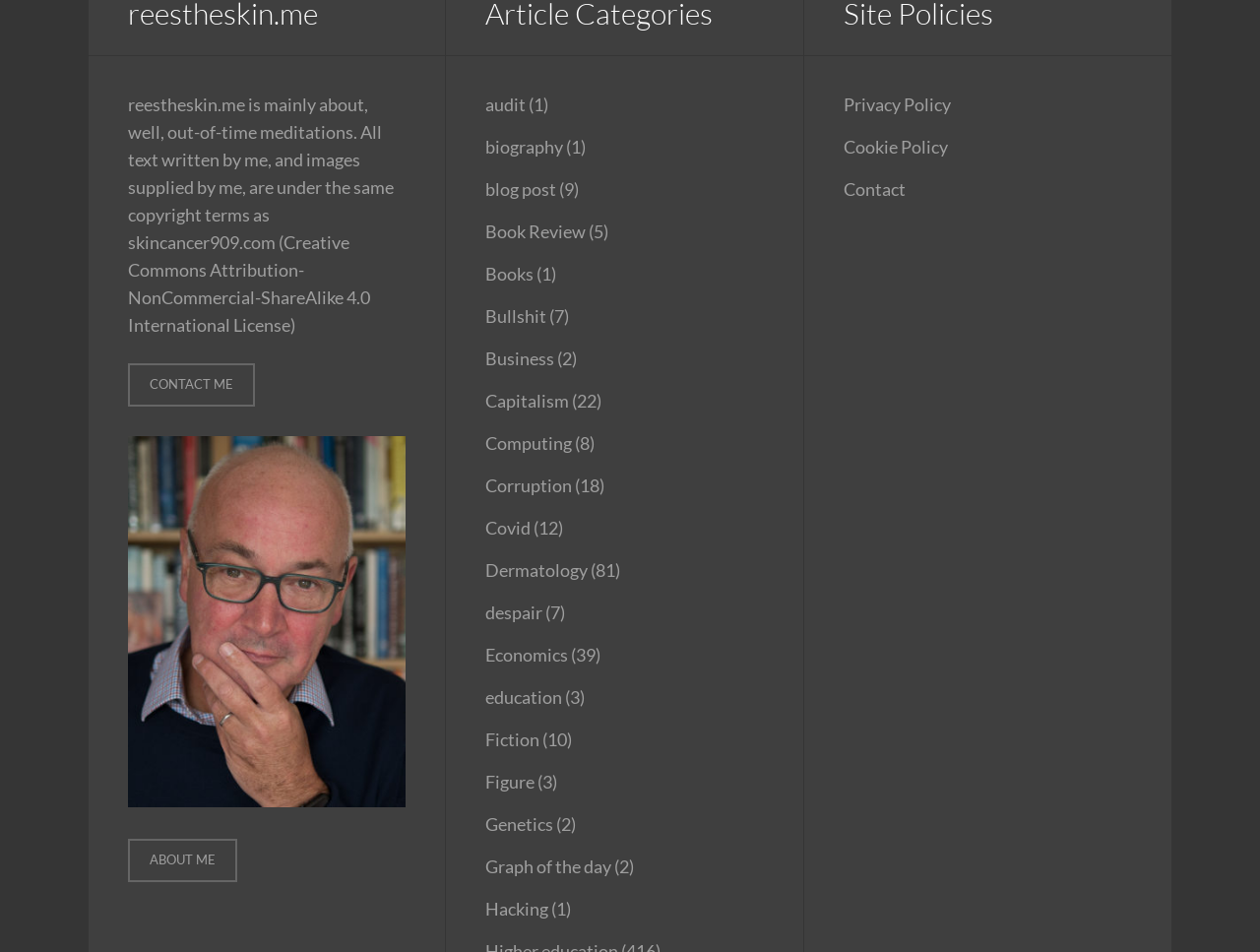Determine the bounding box coordinates of the clickable element to complete this instruction: "Visit the 'Privacy Policy' page". Provide the coordinates in the format of four float numbers between 0 and 1, [left, top, right, bottom].

[0.669, 0.099, 0.754, 0.121]